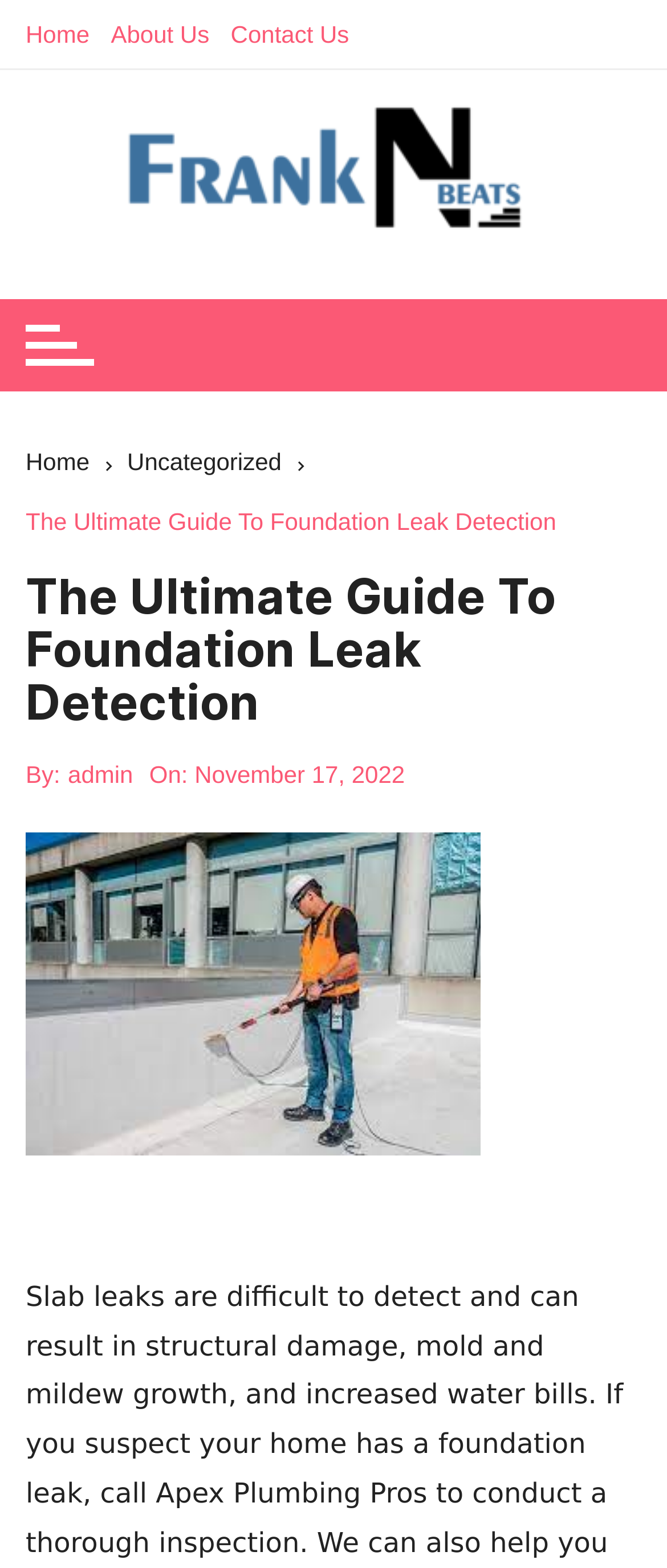Kindly determine the bounding box coordinates of the area that needs to be clicked to fulfill this instruction: "read about the author".

[0.102, 0.482, 0.2, 0.507]